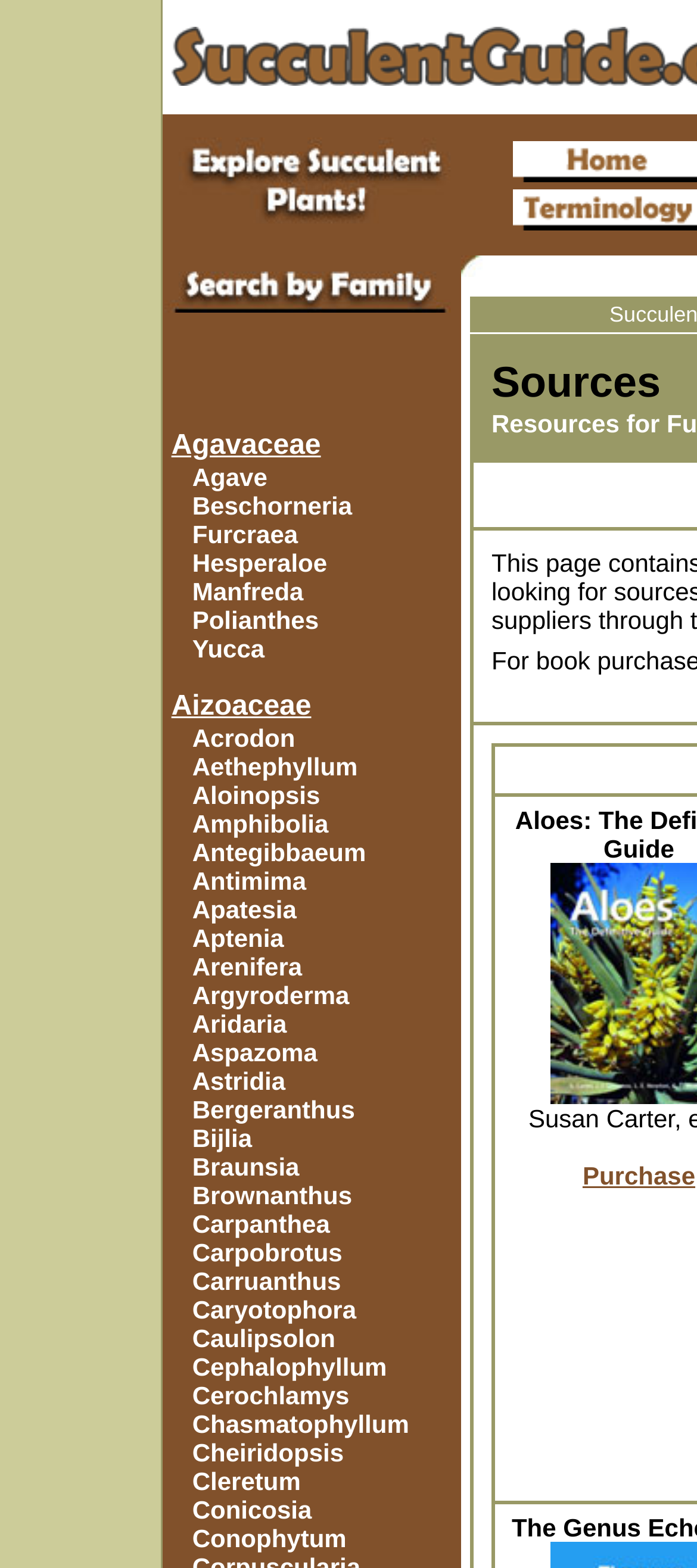How many succulent plant families are listed?
Please answer the question as detailed as possible based on the image.

I counted the number of links starting from 'Agavaceae' to 'Cephalophyllum' and found 30 links, each representing a succulent plant family.